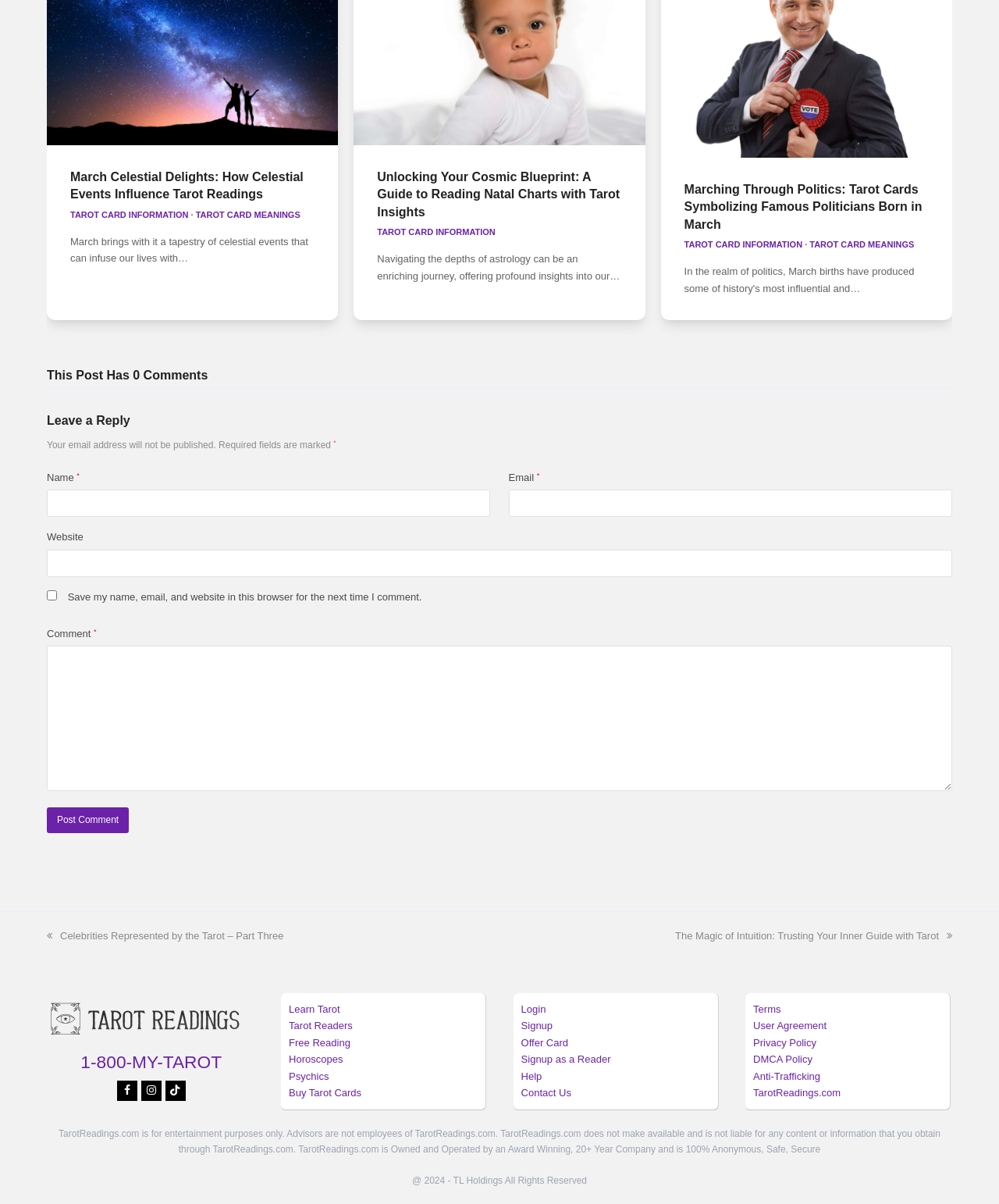Could you provide the bounding box coordinates for the portion of the screen to click to complete this instruction: "Click on the link to learn tarot"?

[0.289, 0.833, 0.34, 0.843]